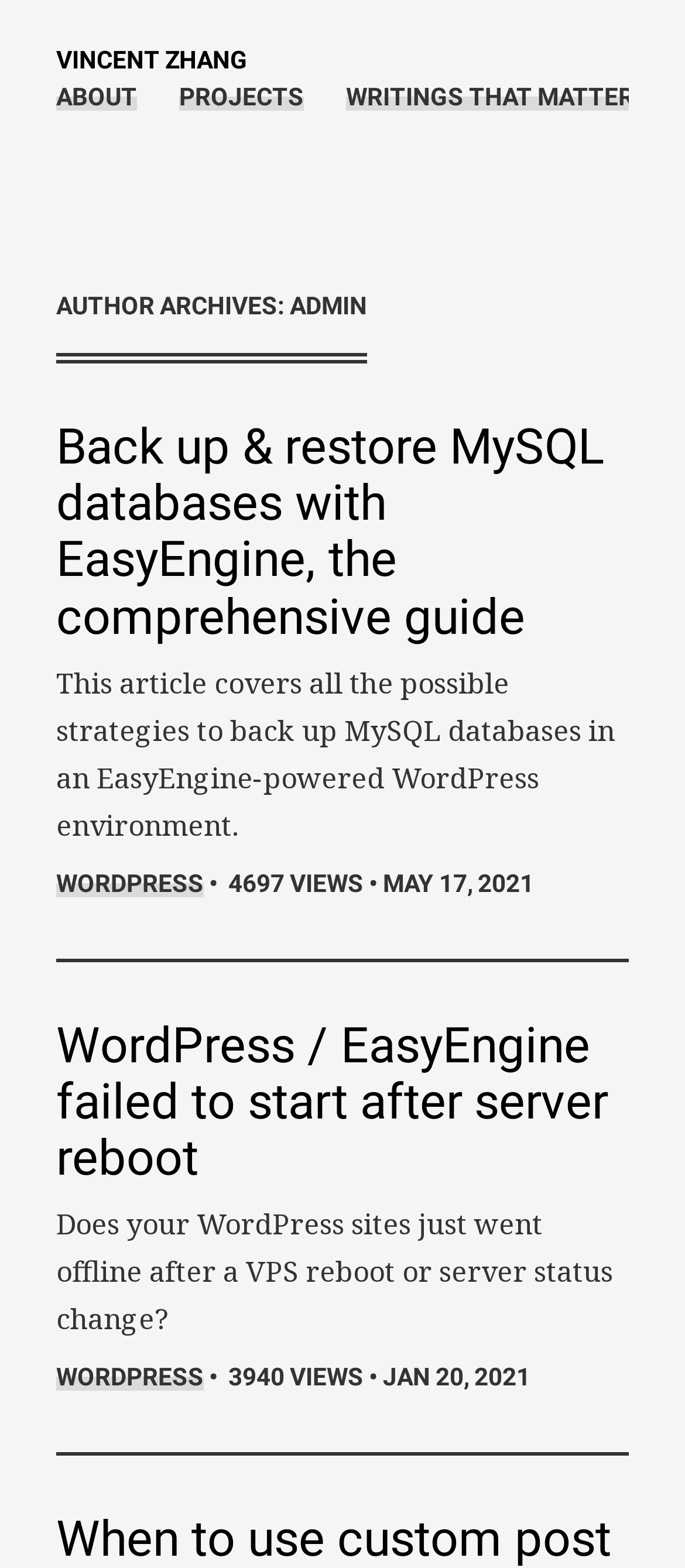Indicate the bounding box coordinates of the element that must be clicked to execute the instruction: "read article about backing up MySQL databases". The coordinates should be given as four float numbers between 0 and 1, i.e., [left, top, right, bottom].

[0.082, 0.268, 0.918, 0.412]